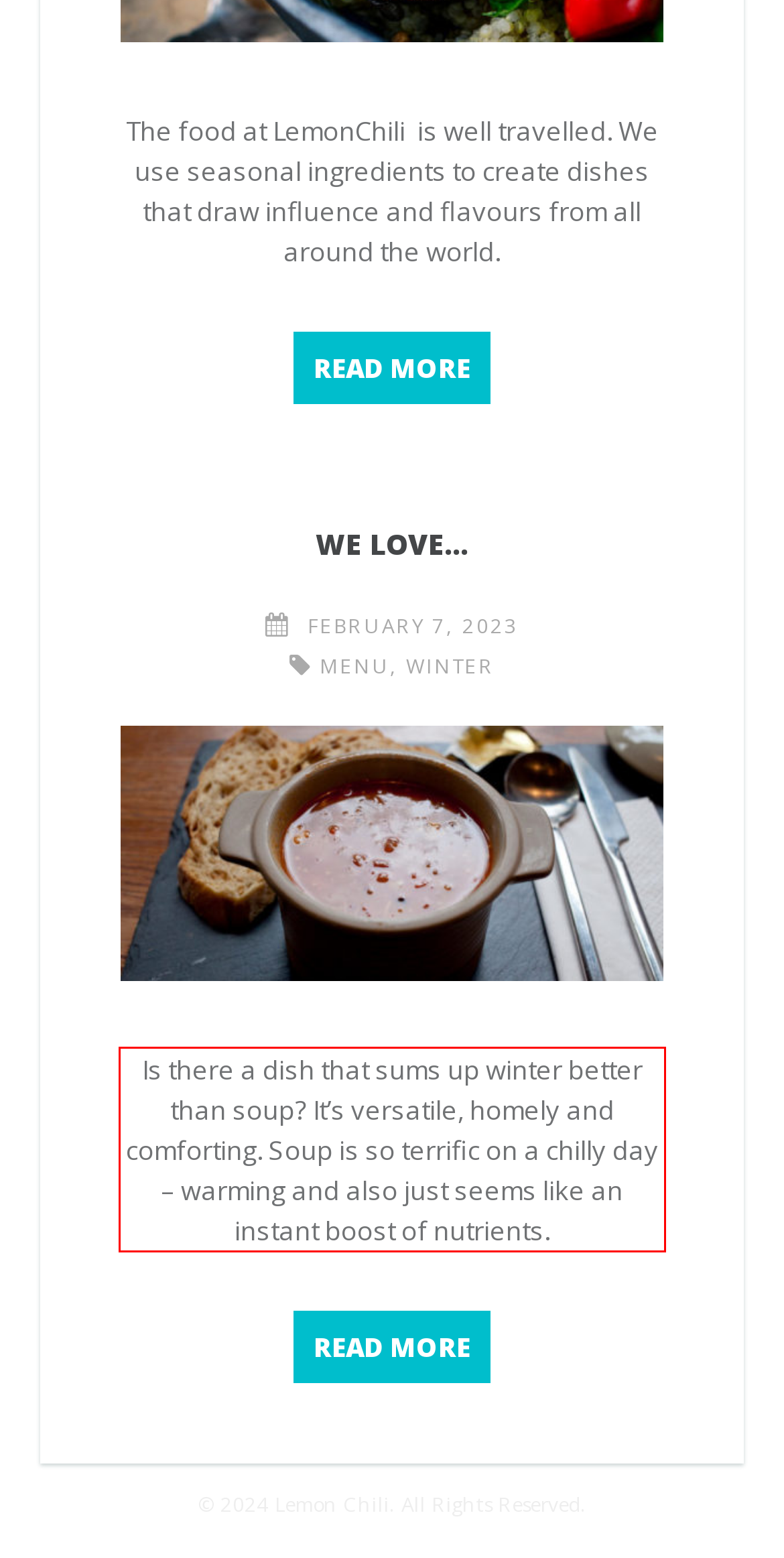Within the provided webpage screenshot, find the red rectangle bounding box and perform OCR to obtain the text content.

Is there a dish that sums up winter better than soup? It’s versatile, homely and comforting. Soup is so terrific on a chilly day – warming and also just seems like an instant boost of nutrients.